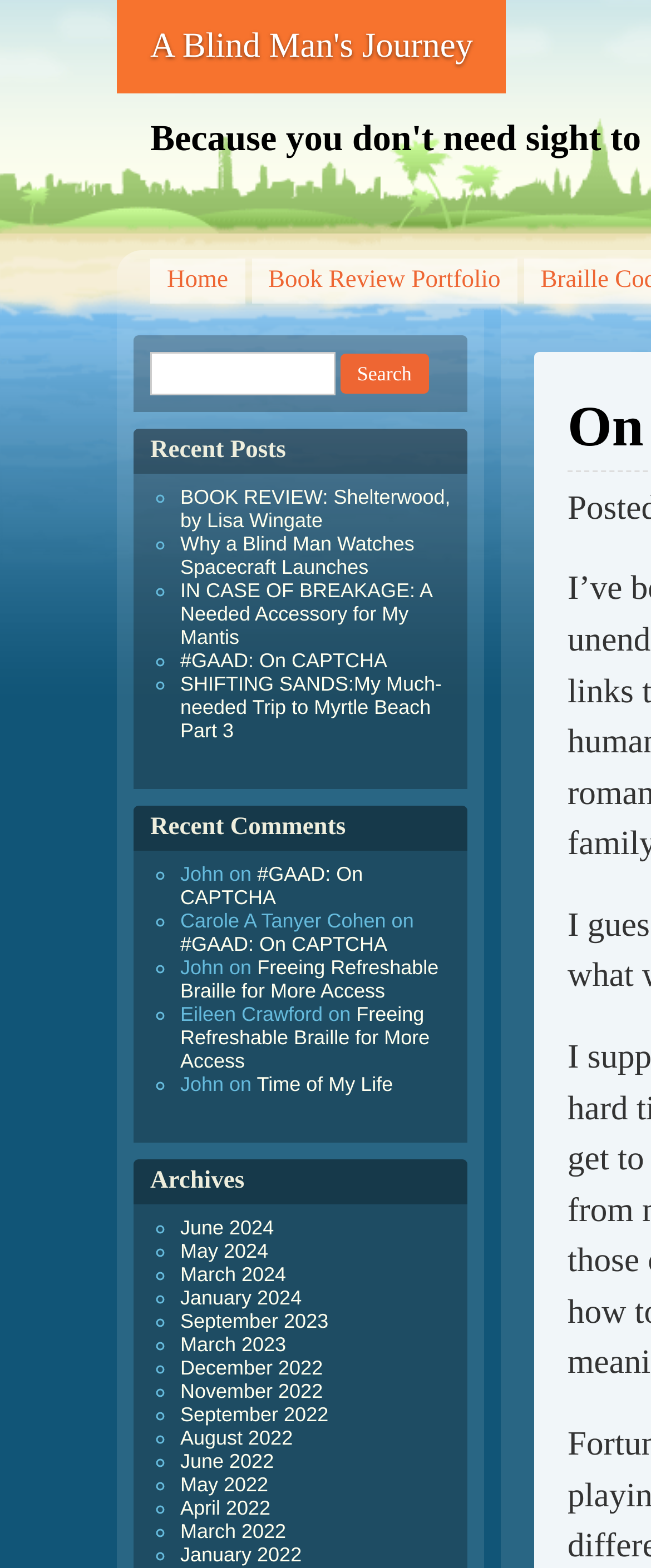Find the bounding box coordinates of the element to click in order to complete this instruction: "Read the post 'BOOK REVIEW: Shelterwood, by Lisa Wingate'". The bounding box coordinates must be four float numbers between 0 and 1, denoted as [left, top, right, bottom].

[0.277, 0.309, 0.692, 0.339]